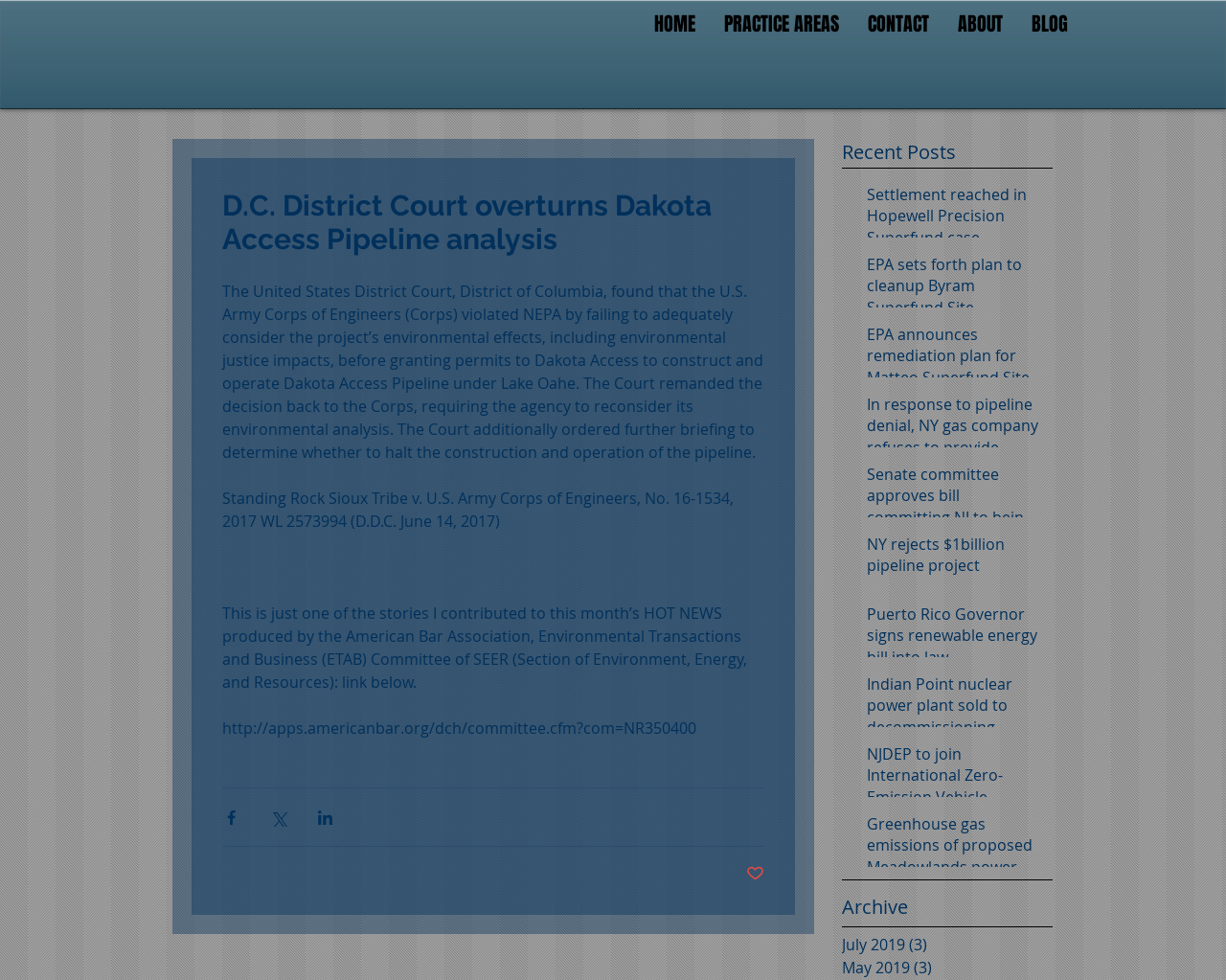Please identify the bounding box coordinates of the area I need to click to accomplish the following instruction: "View the recent post about Settlement reached in Hopewell Precision Superfund case".

[0.707, 0.188, 0.849, 0.261]